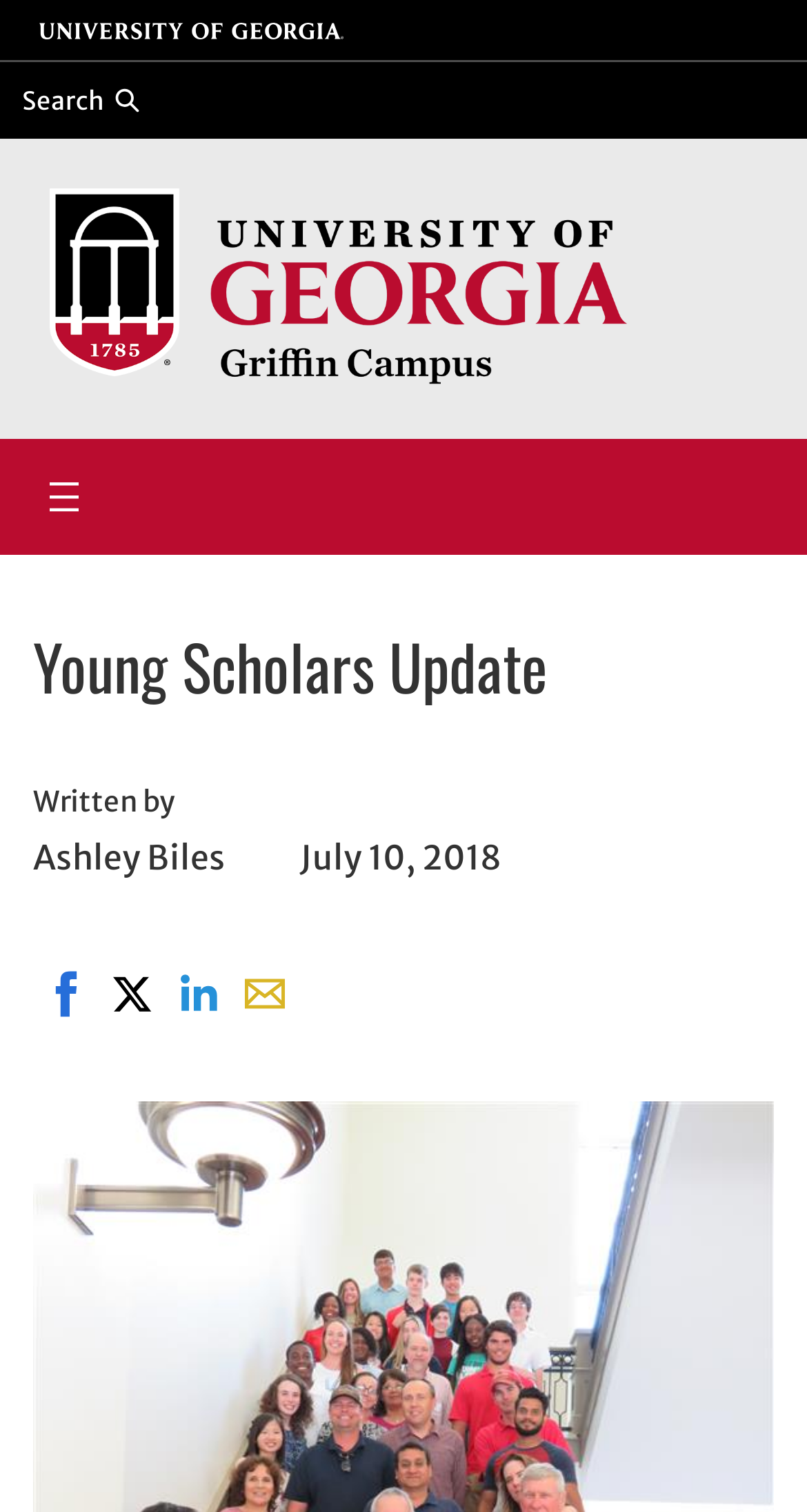Specify the bounding box coordinates of the area that needs to be clicked to achieve the following instruction: "Visit the University of Georgia Griffin Campus website".

[0.062, 0.124, 0.777, 0.258]